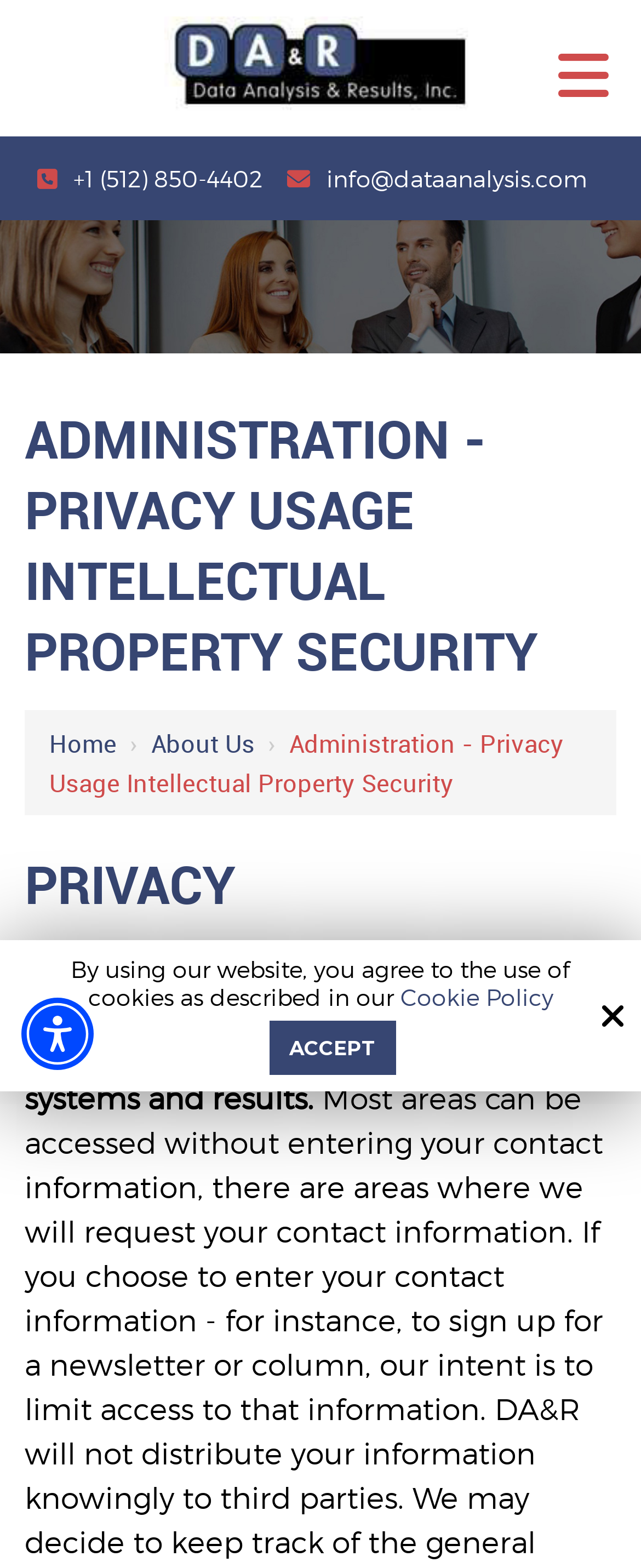Analyze the image and provide a detailed answer to the question: What is the purpose of the button at the bottom of the webpage?

I analyzed the button element at the bottom of the webpage and found that it is located next to the text 'By using our website, you agree to the use of cookies as described in our Cookie Policy'. Therefore, the purpose of the button is to accept cookies.